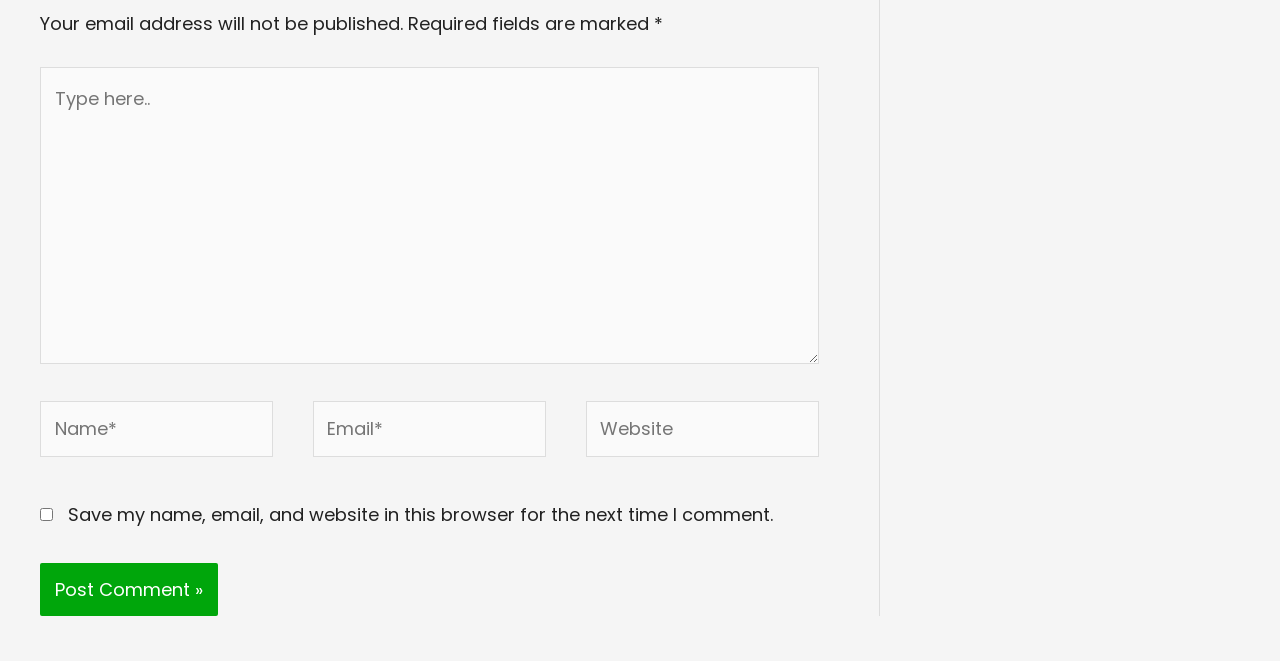Identify the bounding box of the UI element described as follows: "Home". Provide the coordinates as four float numbers in the range of 0 to 1 [left, top, right, bottom].

None